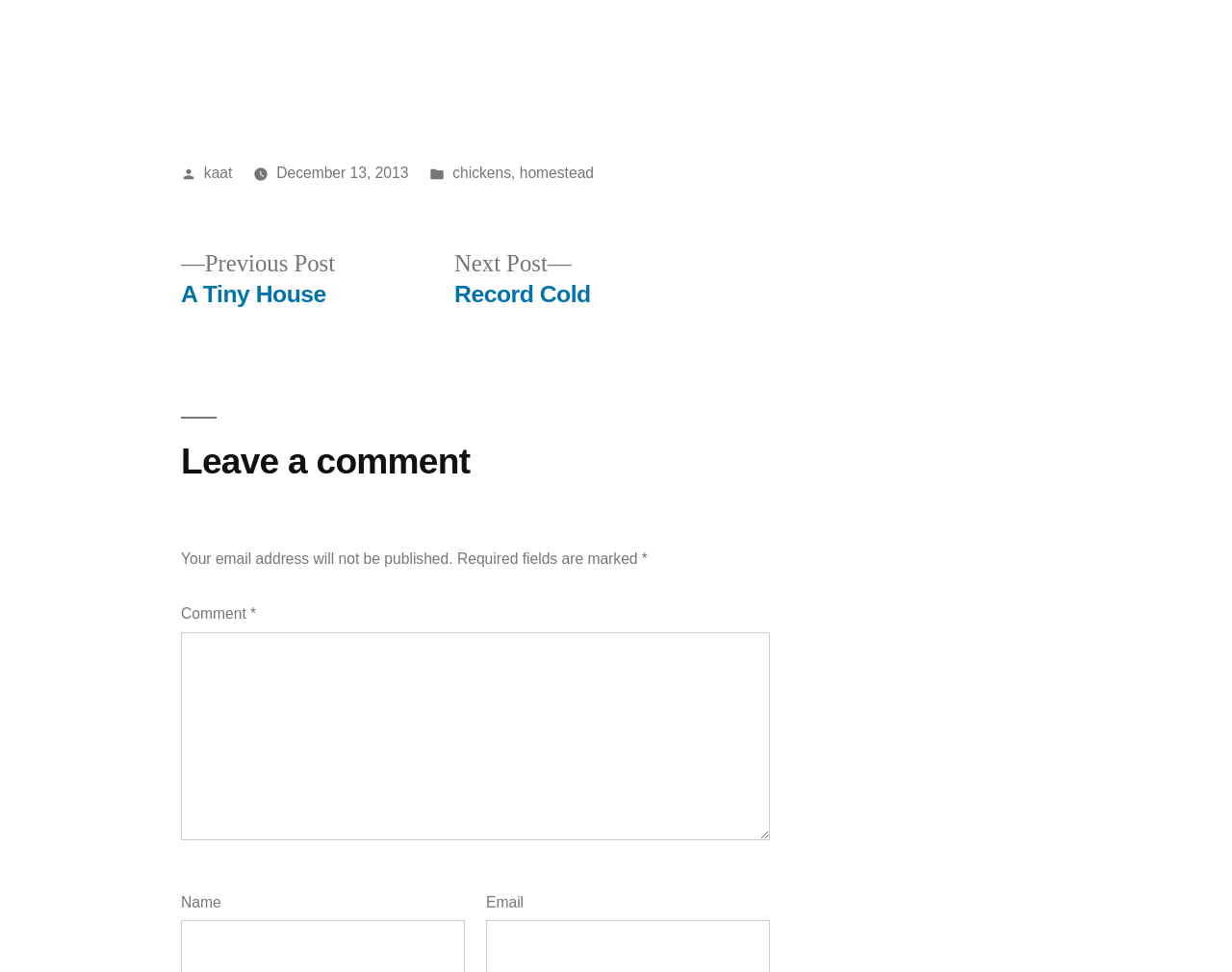Locate the bounding box coordinates of the item that should be clicked to fulfill the instruction: "Leave a comment".

[0.147, 0.623, 0.203, 0.64]